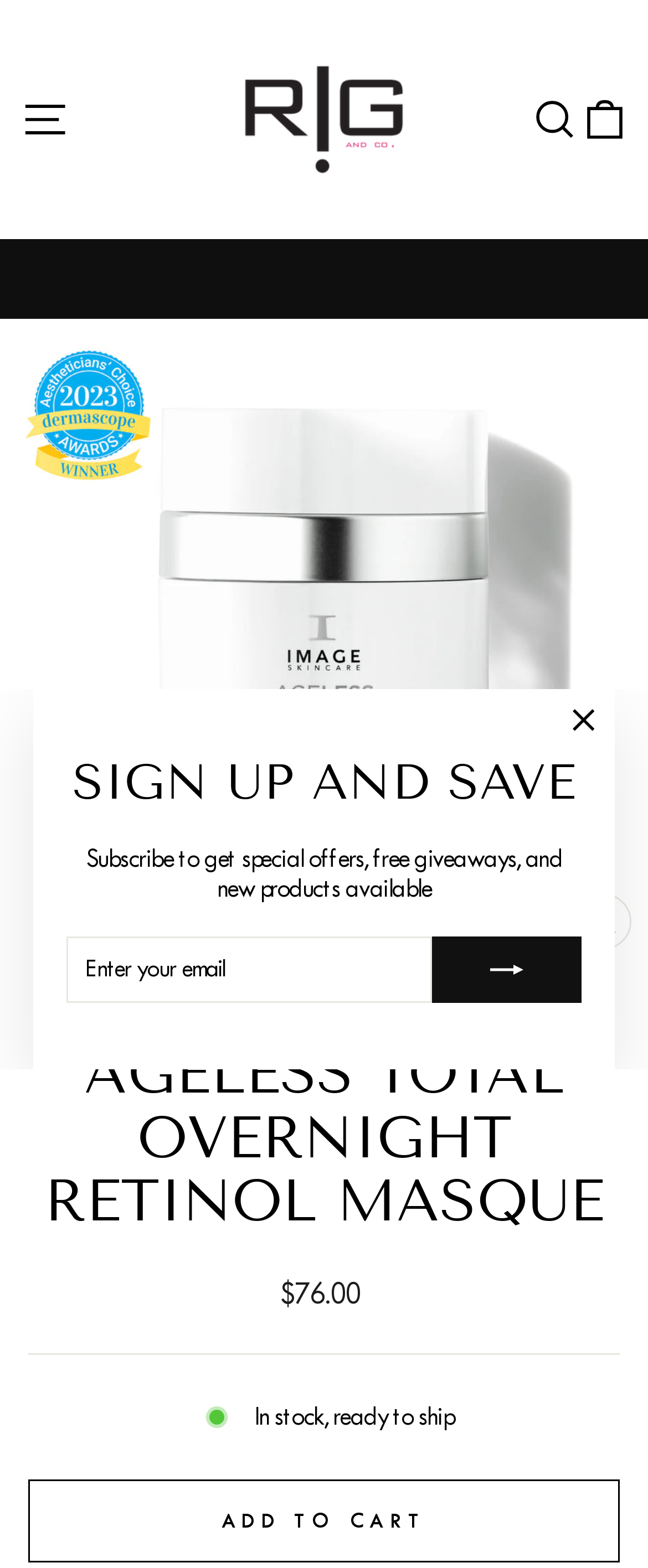Reply to the question with a brief word or phrase: Is the product in stock?

Yes